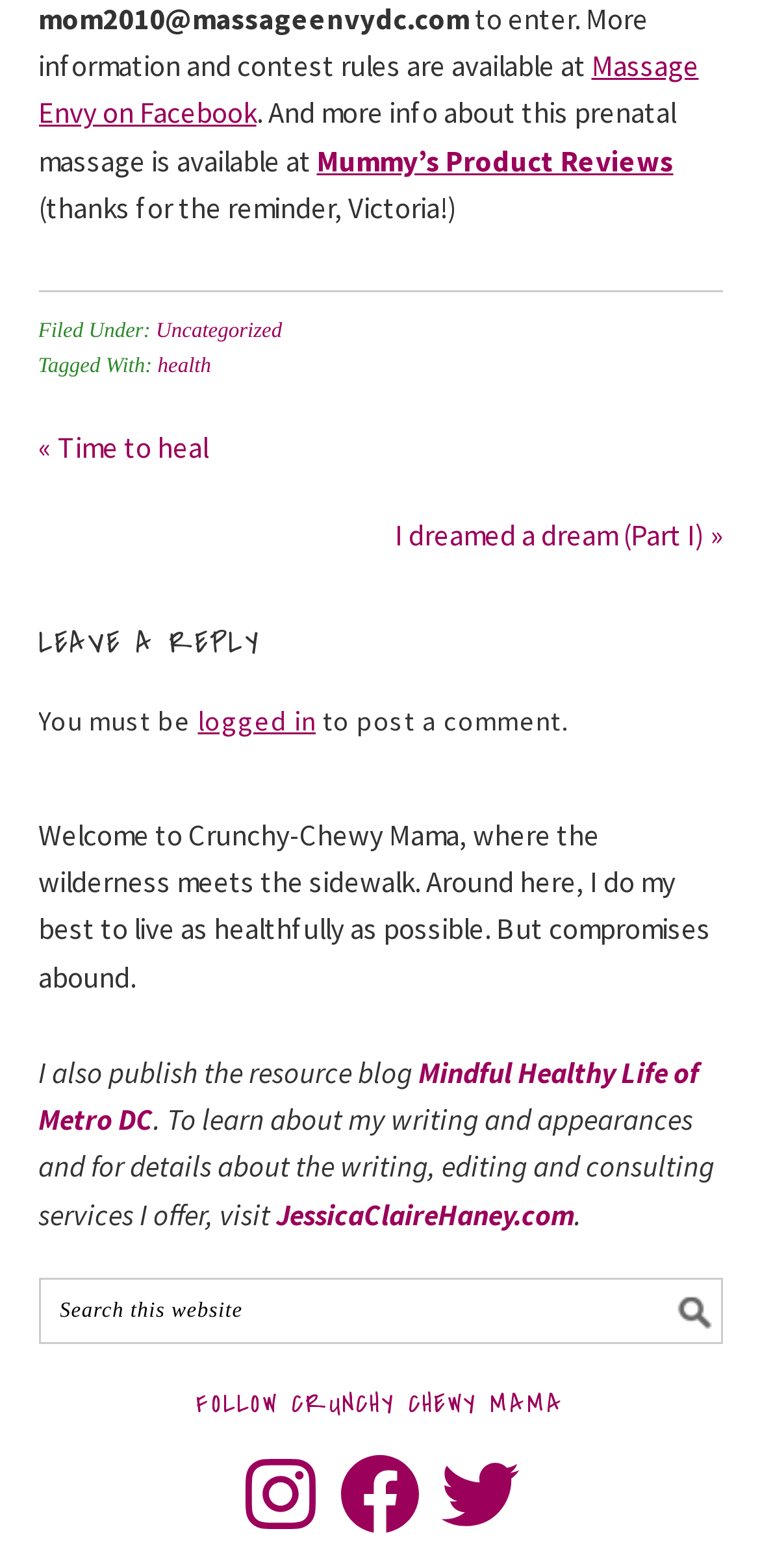Answer the following in one word or a short phrase: 
What is the name of the resource blog mentioned?

Mindful Healthy Life of Metro DC